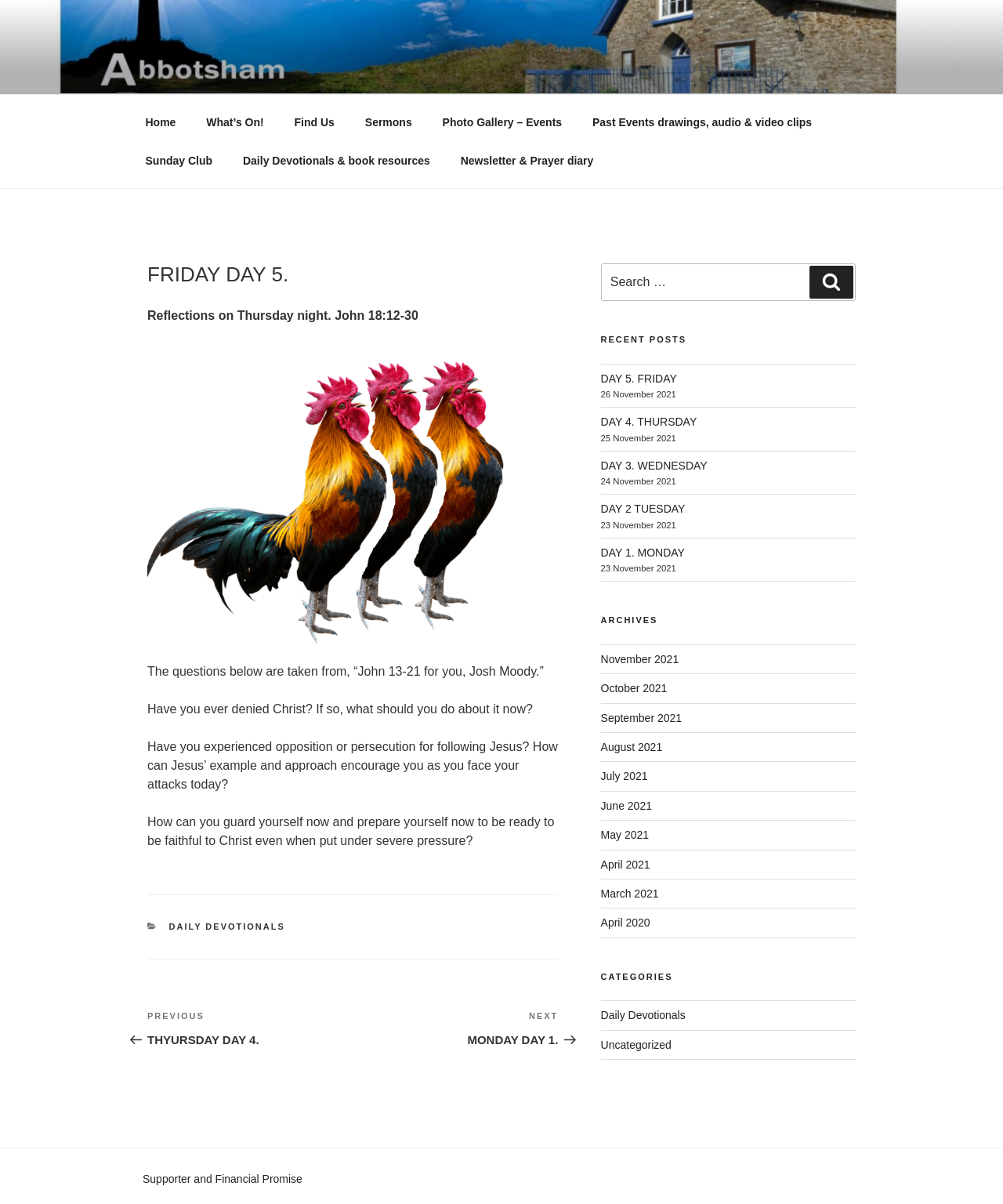What is the topic of the article?
Answer the question with as much detail as you can, using the image as a reference.

The topic of the article is mentioned in the static text 'Reflections on Thursday night.' which is located below the header.